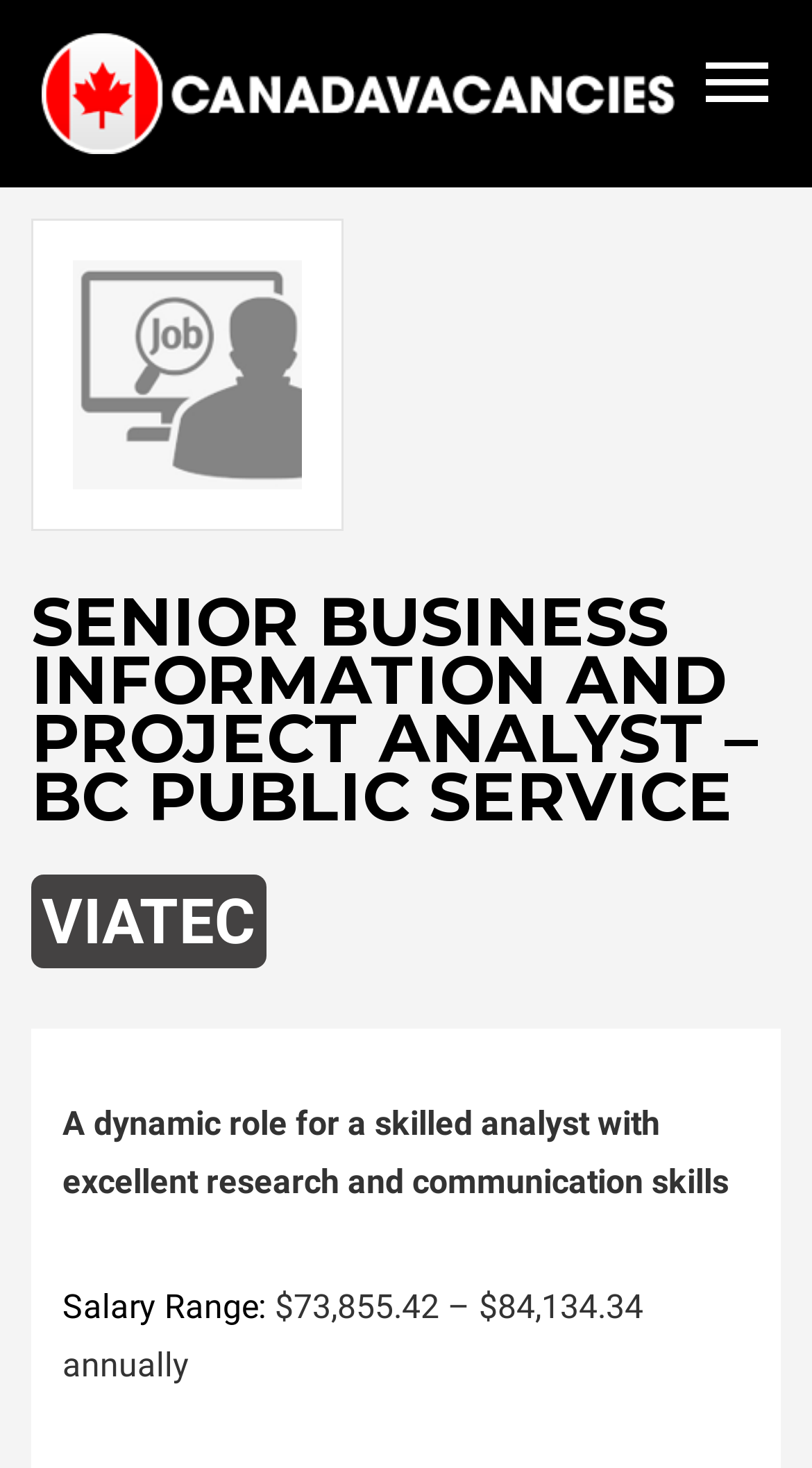What is the required skill?
Based on the screenshot, respond with a single word or phrase.

excellent research and communication skills